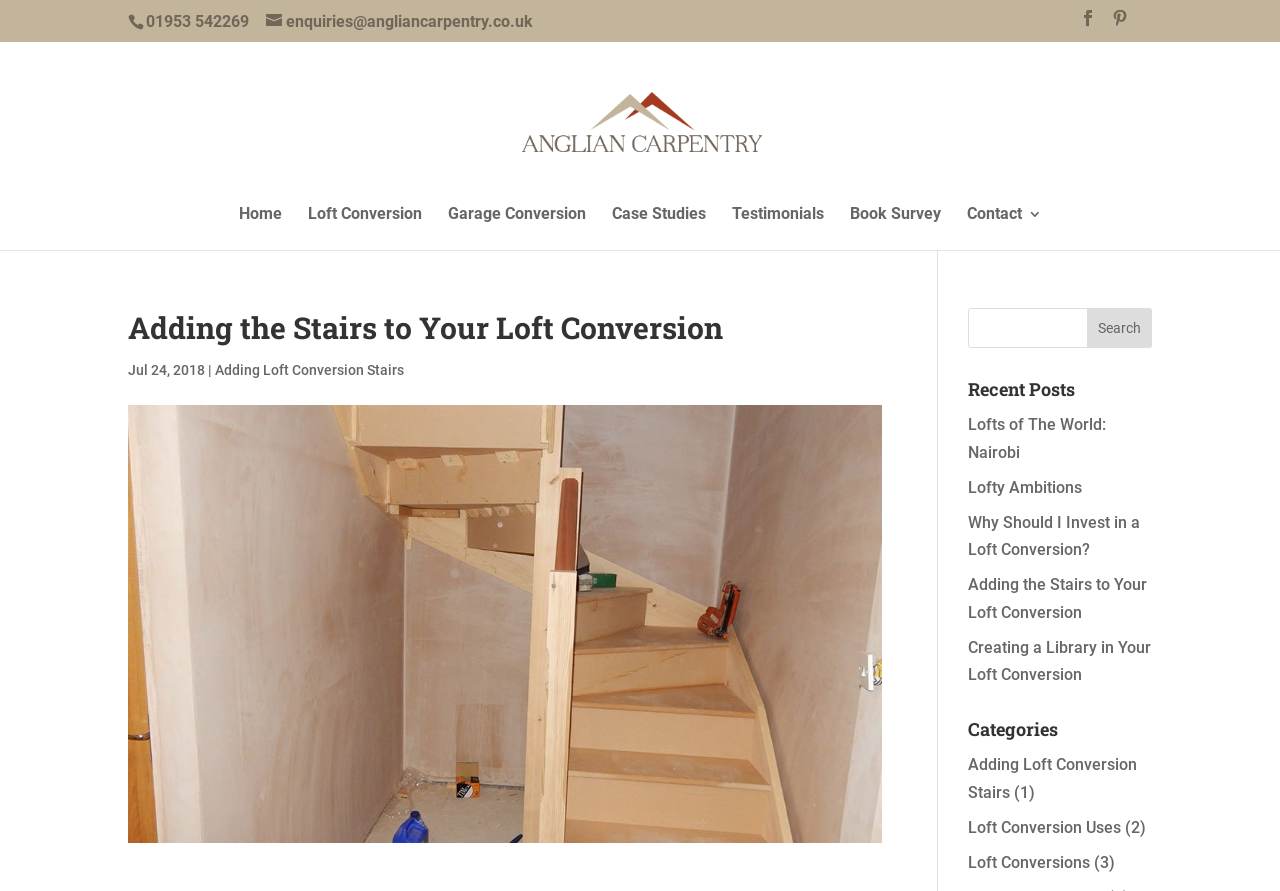Identify the bounding box coordinates of the clickable region necessary to fulfill the following instruction: "Read the recent post 'Lofts of The World: Nairobi'". The bounding box coordinates should be four float numbers between 0 and 1, i.e., [left, top, right, bottom].

[0.756, 0.466, 0.864, 0.518]